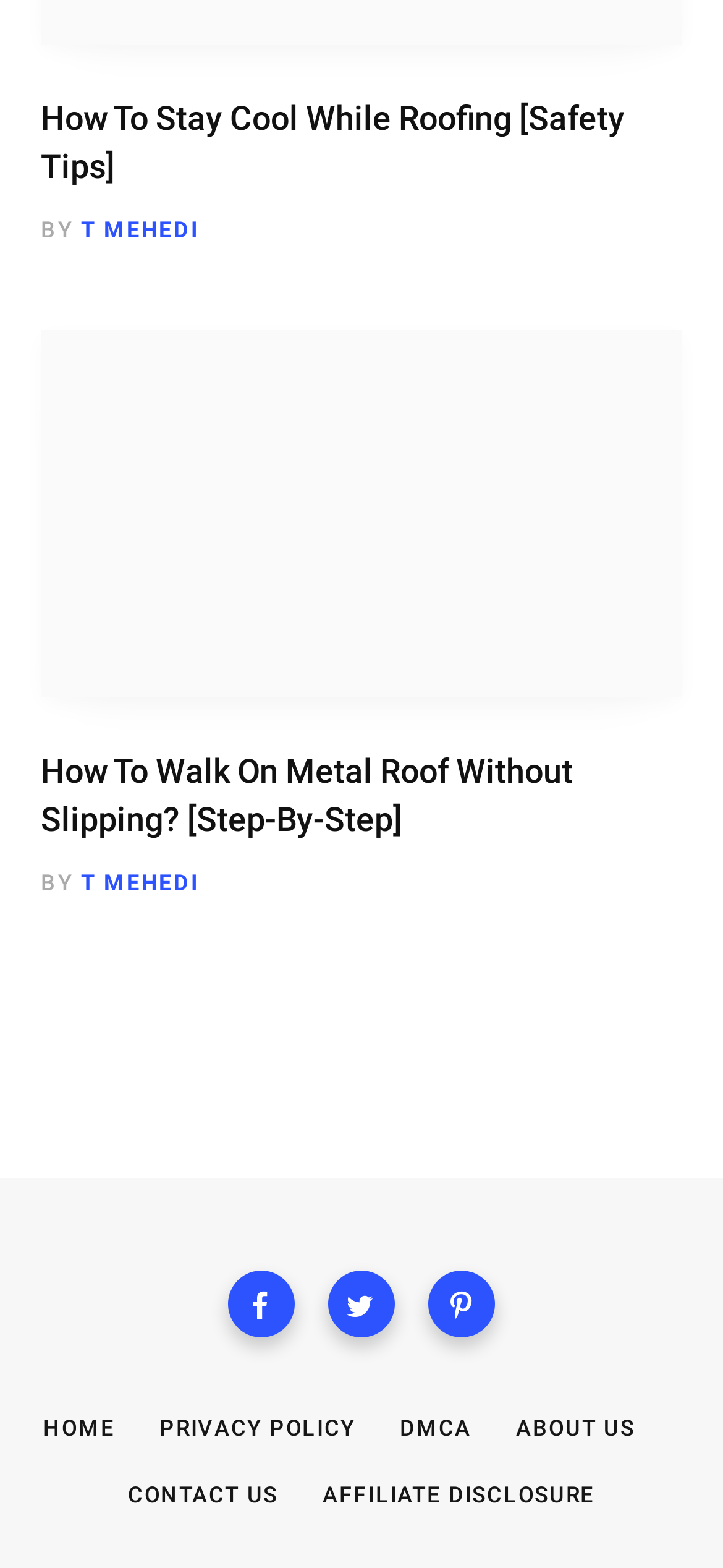Identify the bounding box for the UI element described as: "Twitter". The coordinates should be four float numbers between 0 and 1, i.e., [left, top, right, bottom].

[0.454, 0.81, 0.546, 0.853]